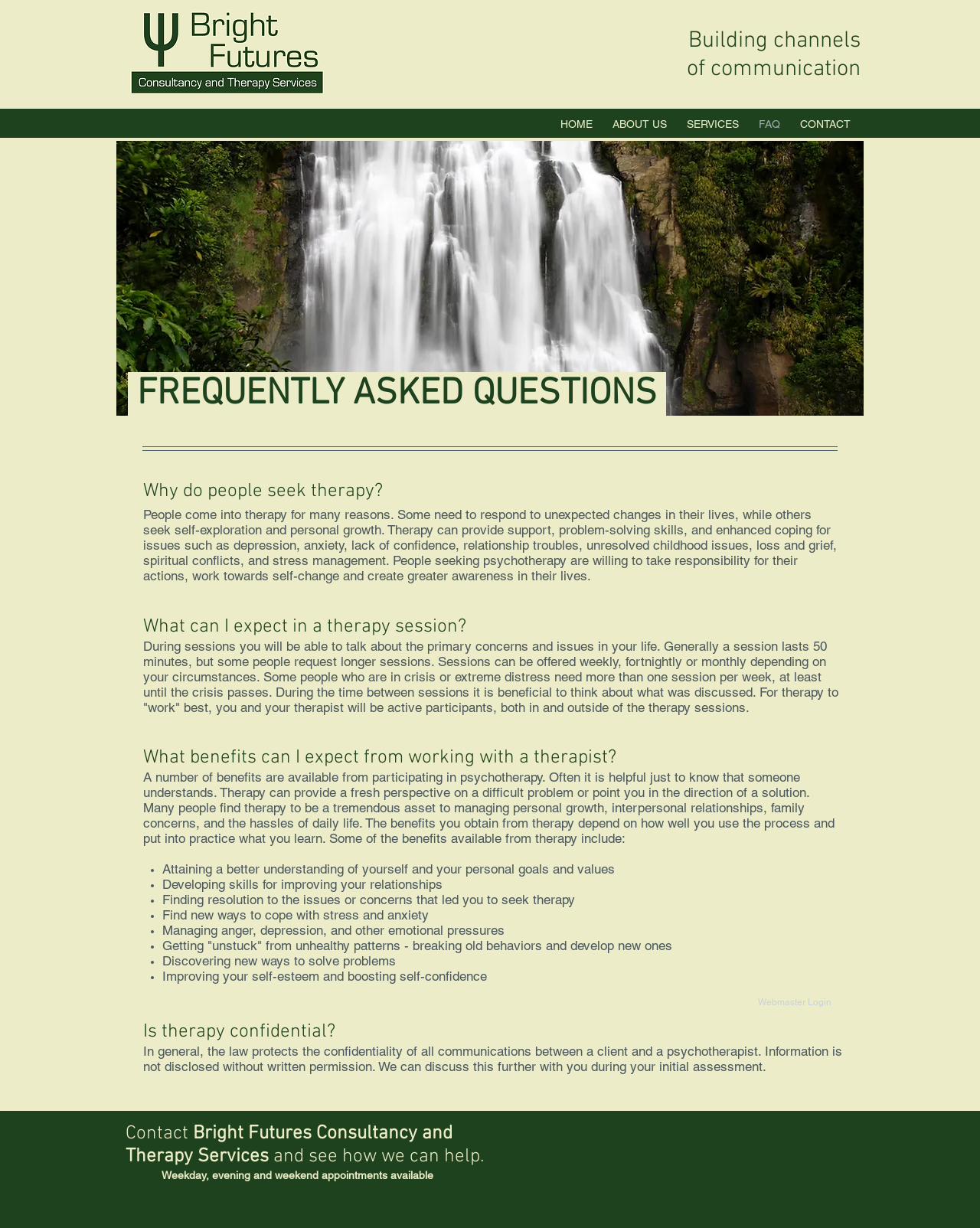Give a detailed account of the webpage, highlighting key information.

The webpage is about Bright Futures Consultancy, a multidisciplinary and multilingual therapy practice based in London. At the top right corner, there is a Twitter Follow button. Below it, there are three headings: "Building channels", "of communication", and a navigation menu with links to "HOME", "ABOUT US", "SERVICES", "FAQ", and "CONTACT".

The main content of the page is divided into sections, each with a heading and descriptive text. The first section is titled "FREQUENTLY ASKED QUESTIONS" and has four subheadings: "Why do people seek therapy?", "What can I expect in a therapy session?", "What benefits can I expect from working with a therapist?", and "Is therapy confidential?". Each subheading is followed by a paragraph of text that provides detailed information about the topic.

The section on "What benefits can I expect from working with a therapist?" includes a list of benefits, each marked with a bullet point, such as attaining a better understanding of oneself, developing skills for improving relationships, and finding new ways to cope with stress and anxiety.

At the bottom of the page, there is a section with a heading "Contact Bright Futures Consultancy and Therapy Services and see how we can help." This section includes a link to contact the consultancy and a note about weekday, evening, and weekend appointments being available.

On the left side of the page, there is a large image with the text "Bright Futures Consultancy" and a waterfall design element.